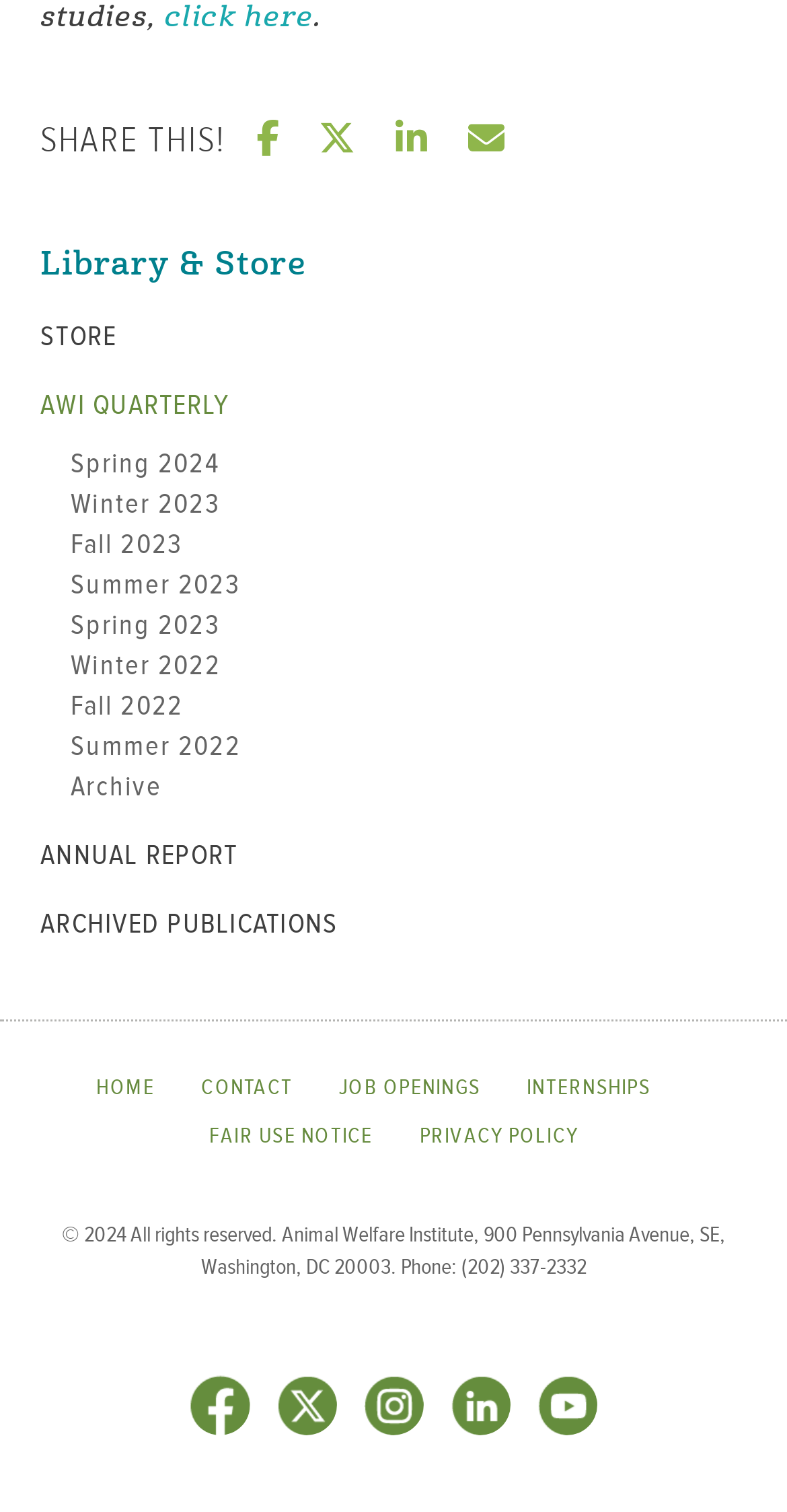How many links are in the 'SHARE THIS!' section?
Analyze the screenshot and provide a detailed answer to the question.

I counted the number of links in the 'SHARE THIS!' section, which are Facebook, Twitter, LinkedIn, and E-mail.